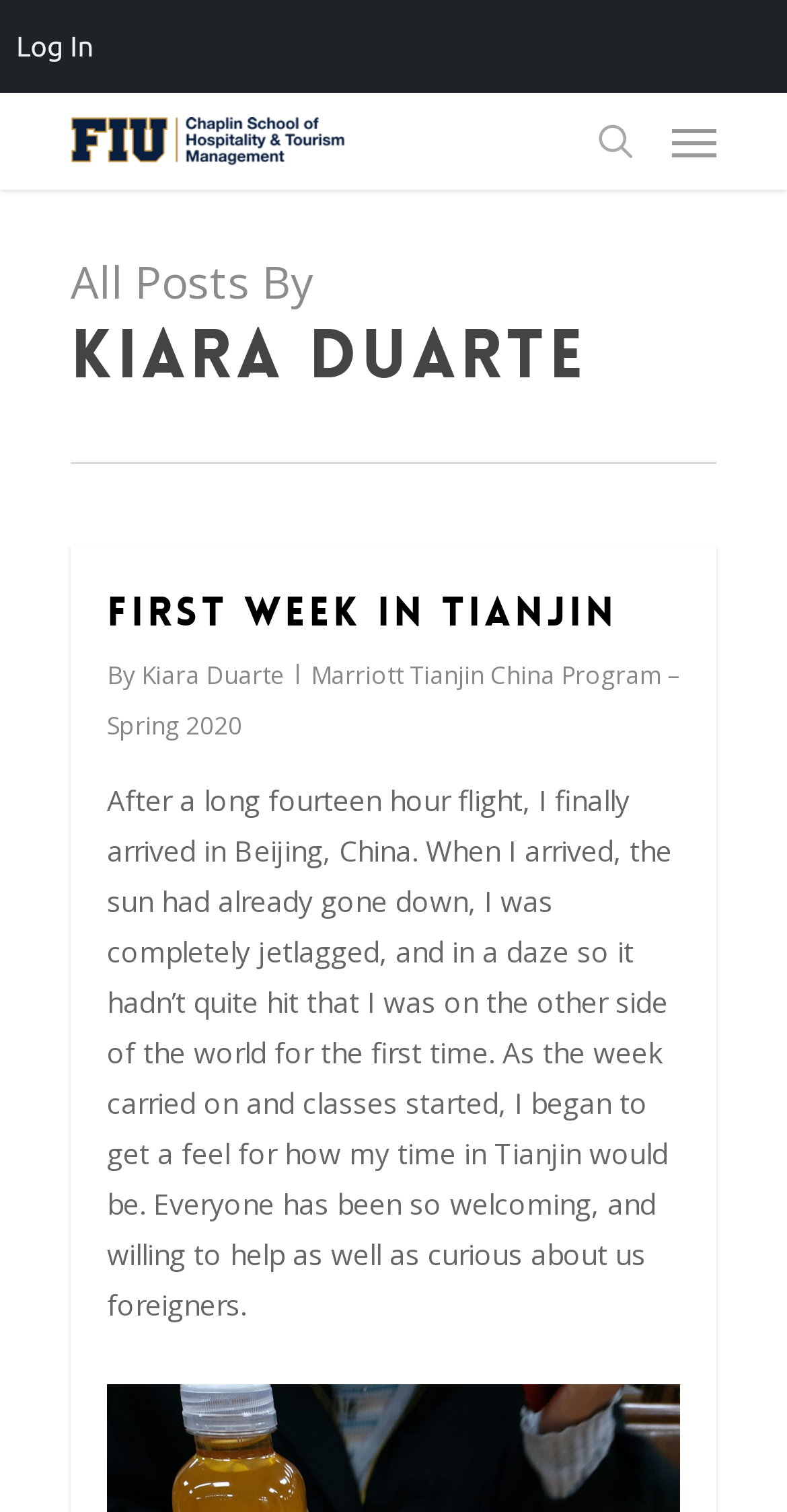Identify the bounding box coordinates of the region that needs to be clicked to carry out this instruction: "click the Home link". Provide these coordinates as four float numbers ranging from 0 to 1, i.e., [left, top, right, bottom].

None